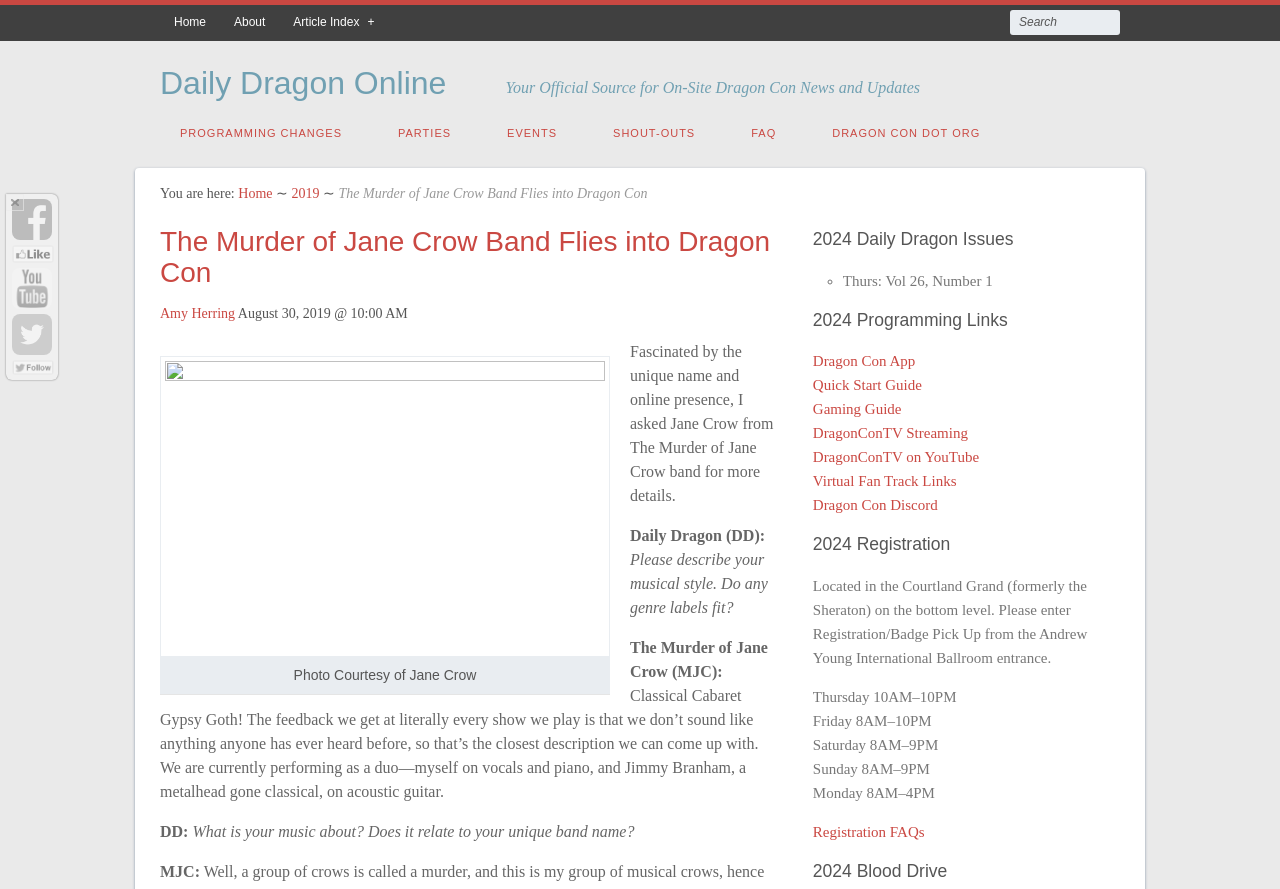Find the bounding box coordinates of the clickable area that will achieve the following instruction: "Check out the PROGRAMMING CHANGES".

[0.125, 0.132, 0.283, 0.169]